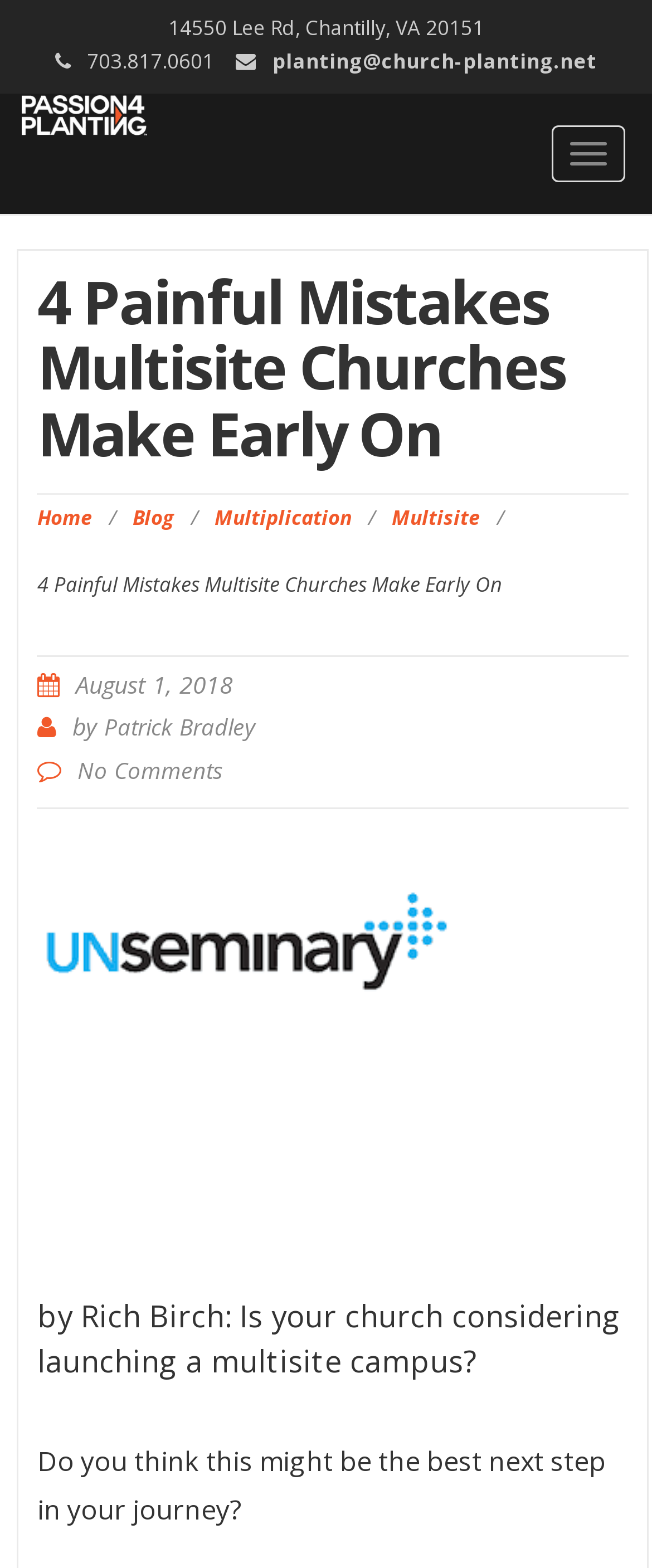Please identify the bounding box coordinates of the area that needs to be clicked to follow this instruction: "Visit the 'Patrick Bradley' profile".

[0.16, 0.454, 0.39, 0.474]